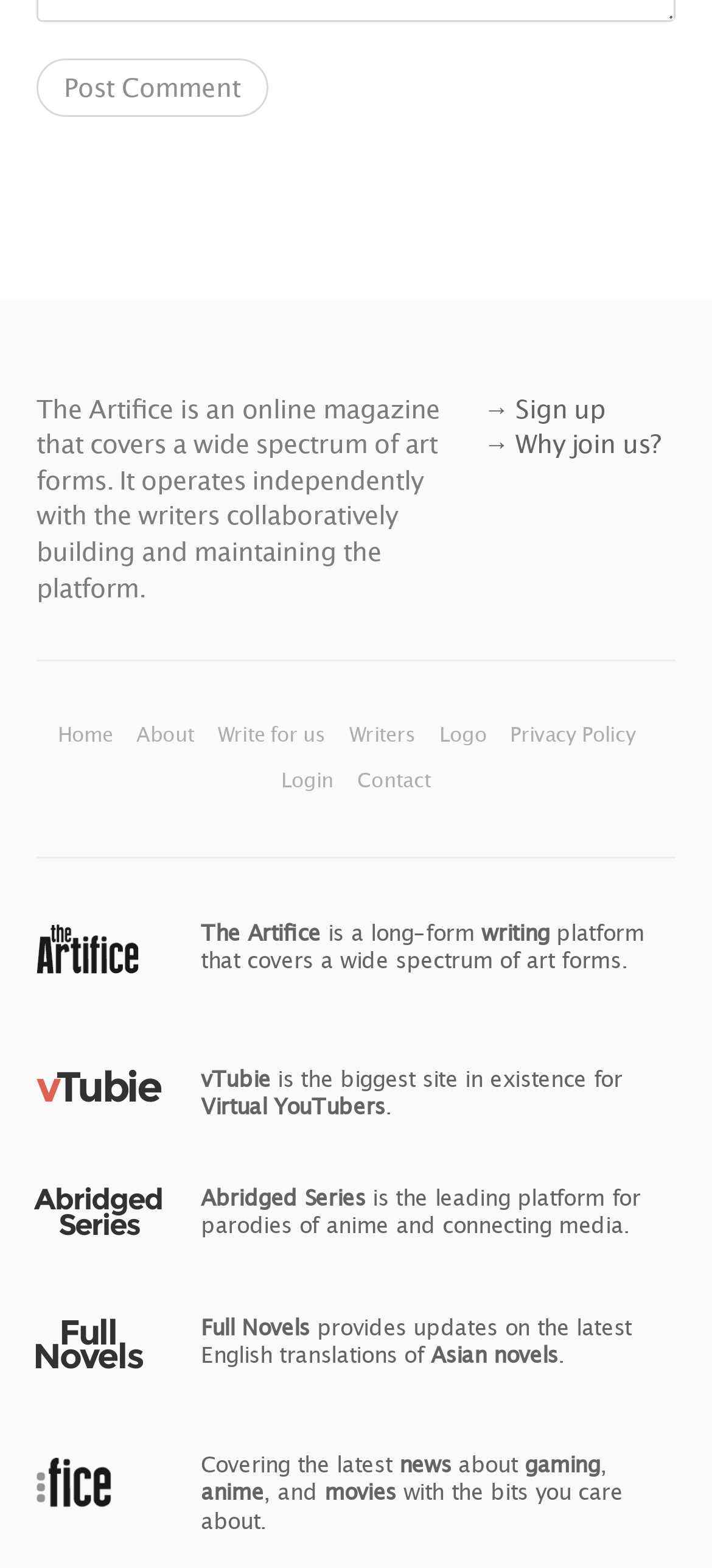Determine the bounding box for the described HTML element: "name="submit" value="Post Comment"". Ensure the coordinates are four float numbers between 0 and 1 in the format [left, top, right, bottom].

[0.051, 0.037, 0.376, 0.074]